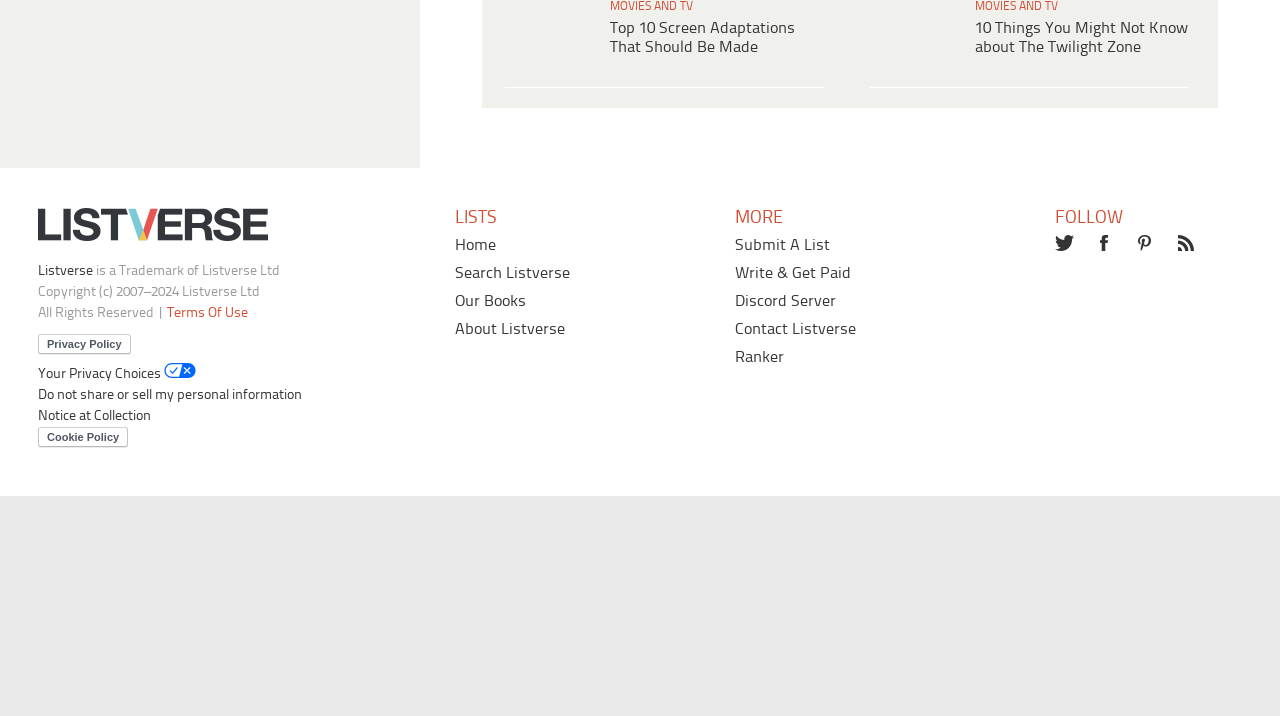Answer the question briefly using a single word or phrase: 
What is the number of shares?

50